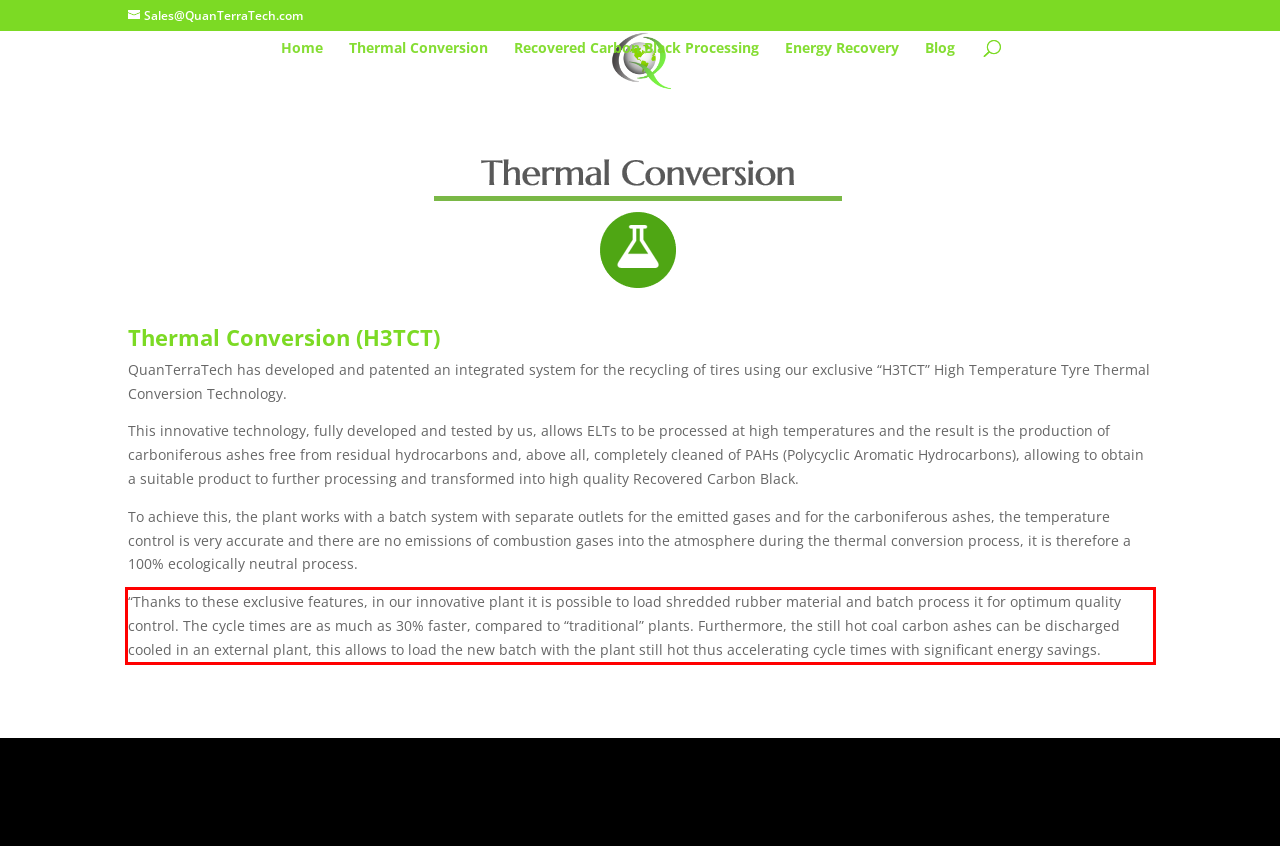By examining the provided screenshot of a webpage, recognize the text within the red bounding box and generate its text content.

“Thanks to these exclusive features, in our innovative plant it is possible to load shredded rubber material and batch process it for optimum quality control. The cycle times are as much as 30% faster, compared to “traditional” plants. Furthermore, the still hot coal carbon ashes can be discharged cooled in an external plant, this allows to load the new batch with the plant still hot thus accelerating cycle times with significant energy savings.